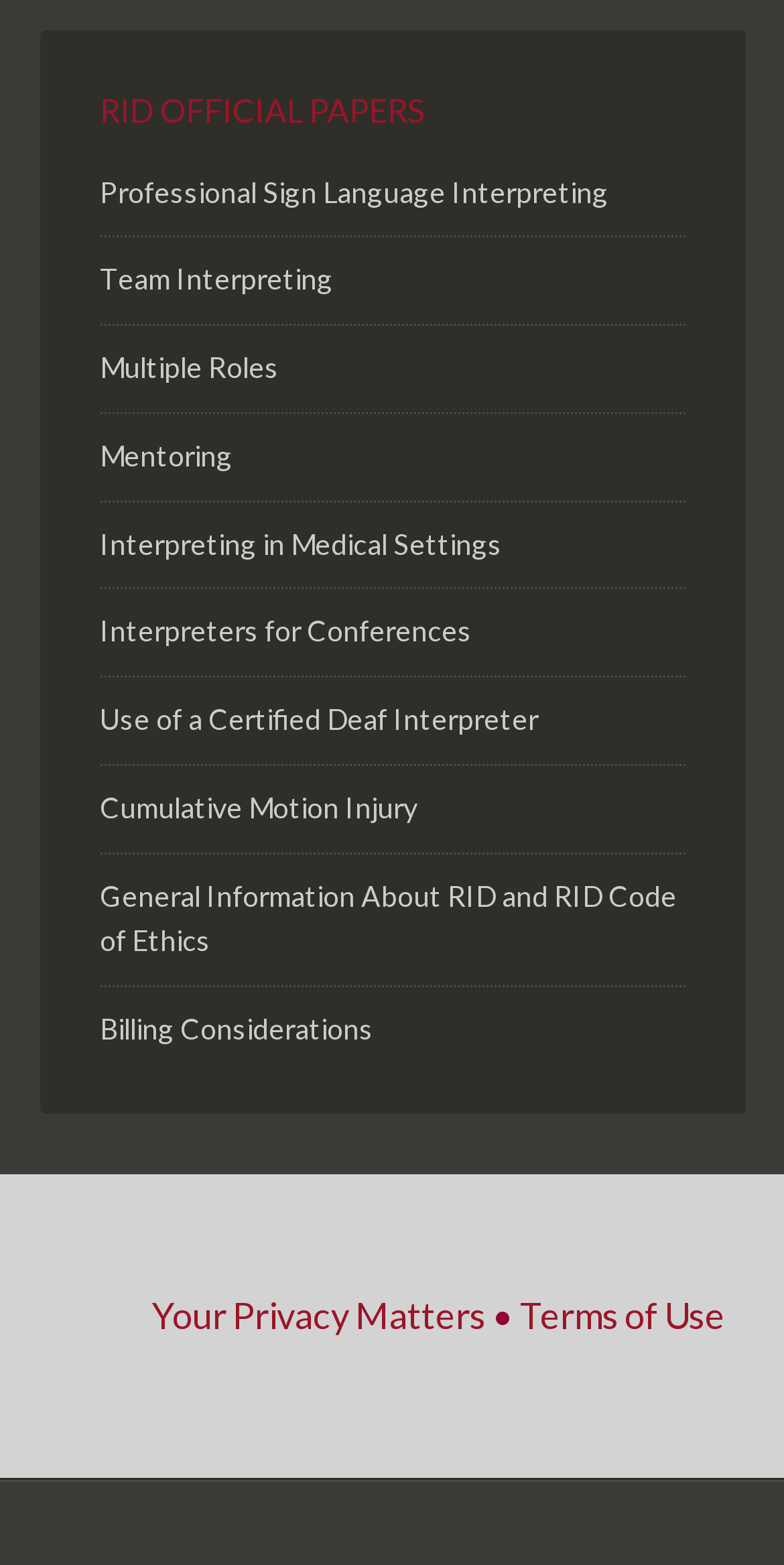What is the title of the primary sidebar?
Provide a fully detailed and comprehensive answer to the question.

The primary sidebar has a heading element with the text 'RID OFFICIAL PAPERS', which indicates that this is the title of the primary sidebar.